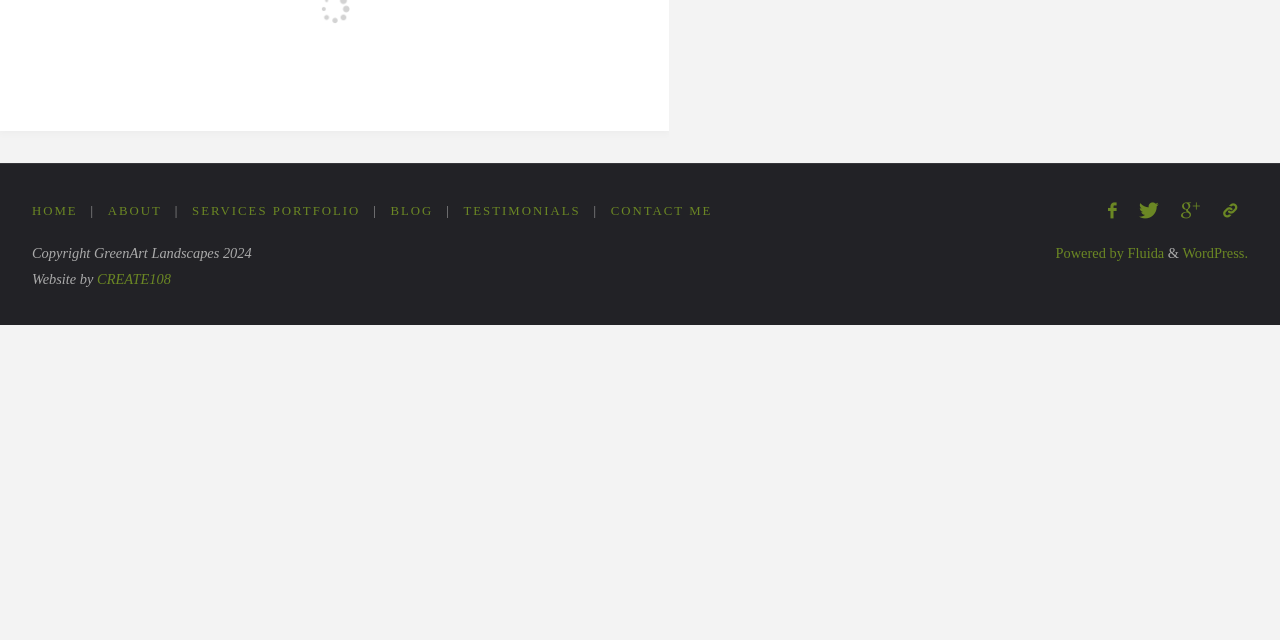Provide the bounding box coordinates of the HTML element described as: "Facebook". The bounding box coordinates should be four float numbers between 0 and 1, i.e., [left, top, right, bottom].

[0.857, 0.307, 0.881, 0.353]